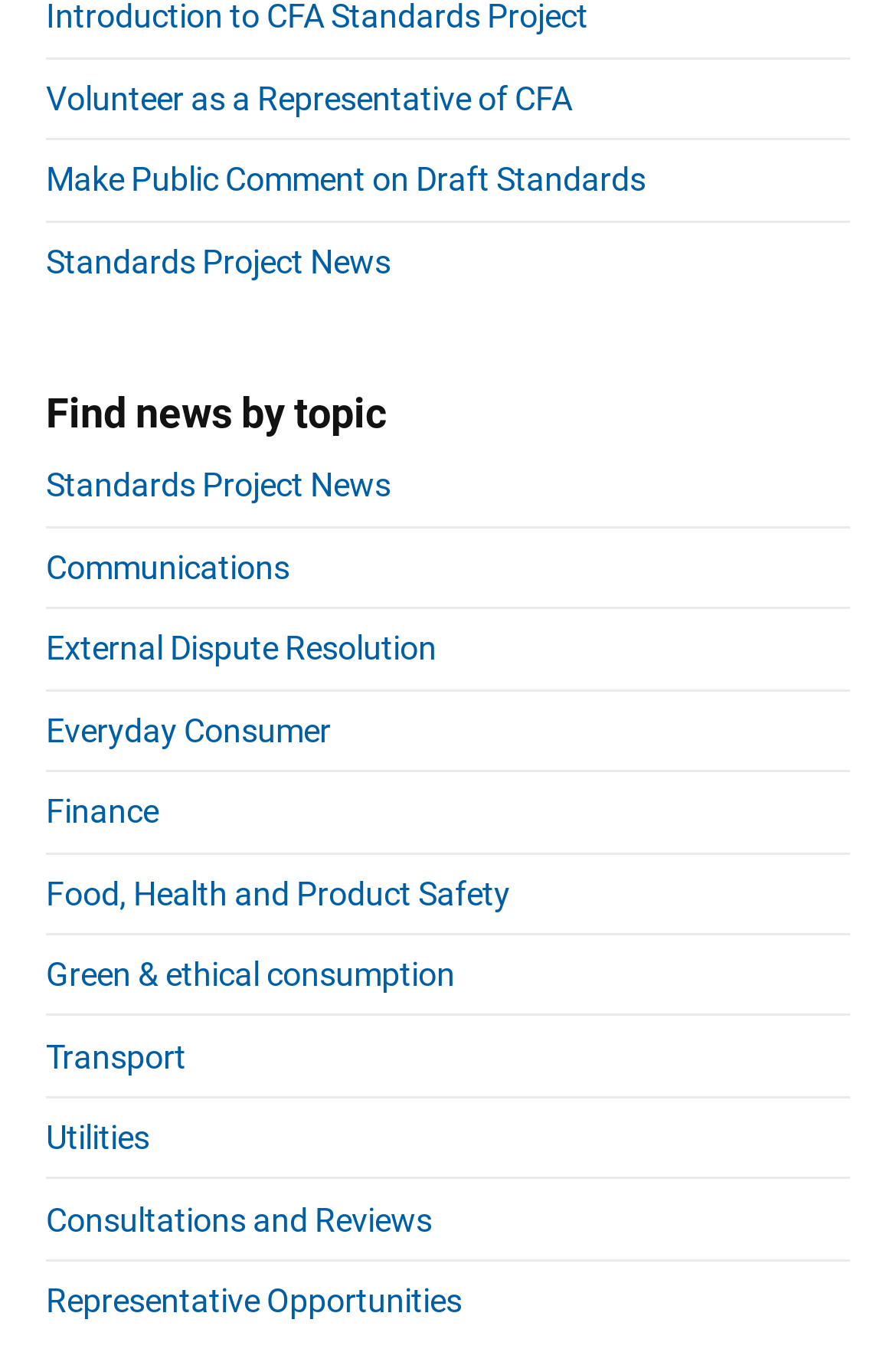What can users do as a representative of CFA?
Please provide a single word or phrase as the answer based on the screenshot.

Volunteer